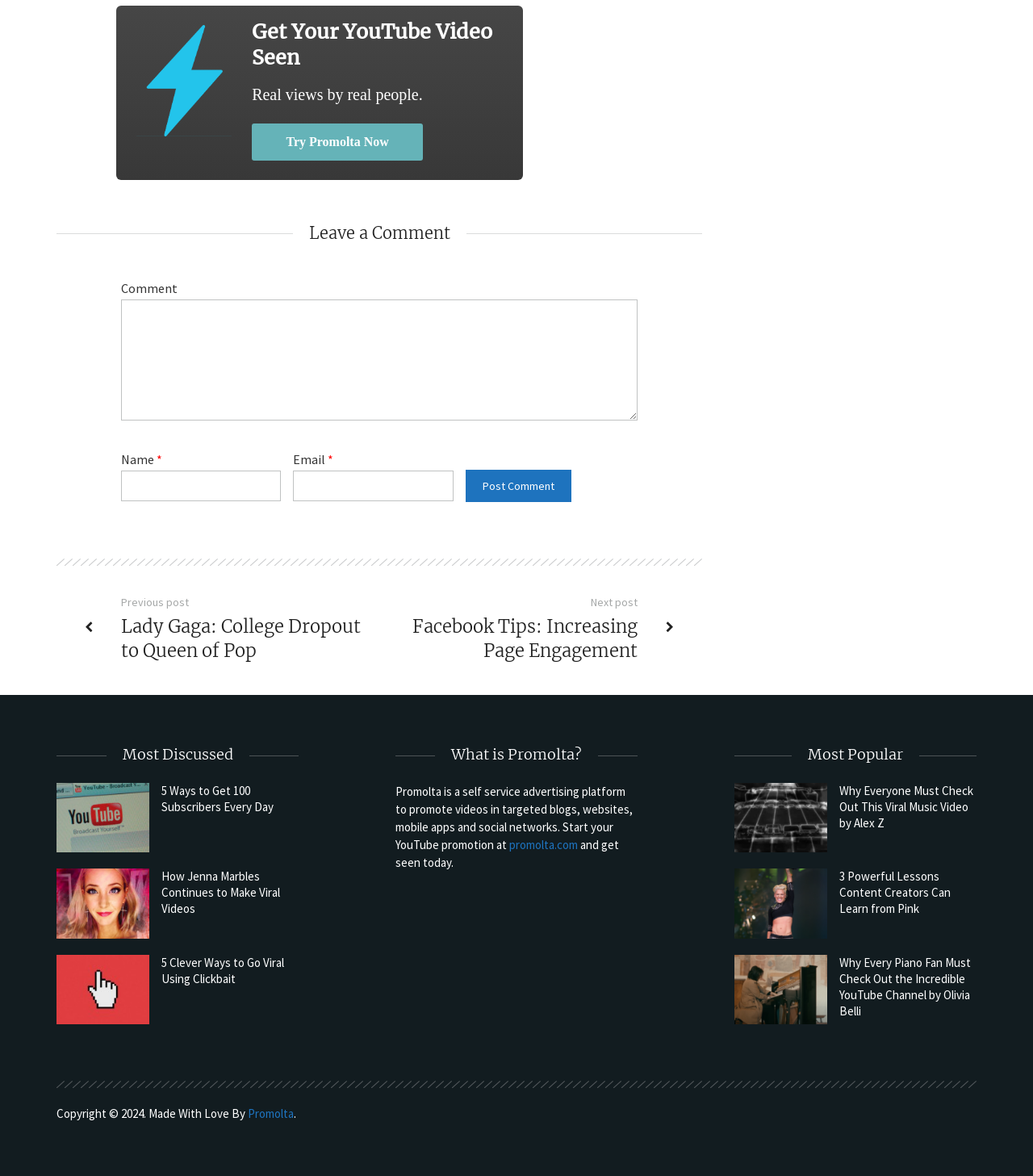Refer to the image and answer the question with as much detail as possible: What social media platforms are linked at the bottom of the webpage?

The webpage has links to Twitter and Facebook at the bottom, which are represented by their respective icons. These links likely allow users to connect with Promolta on these social media platforms.